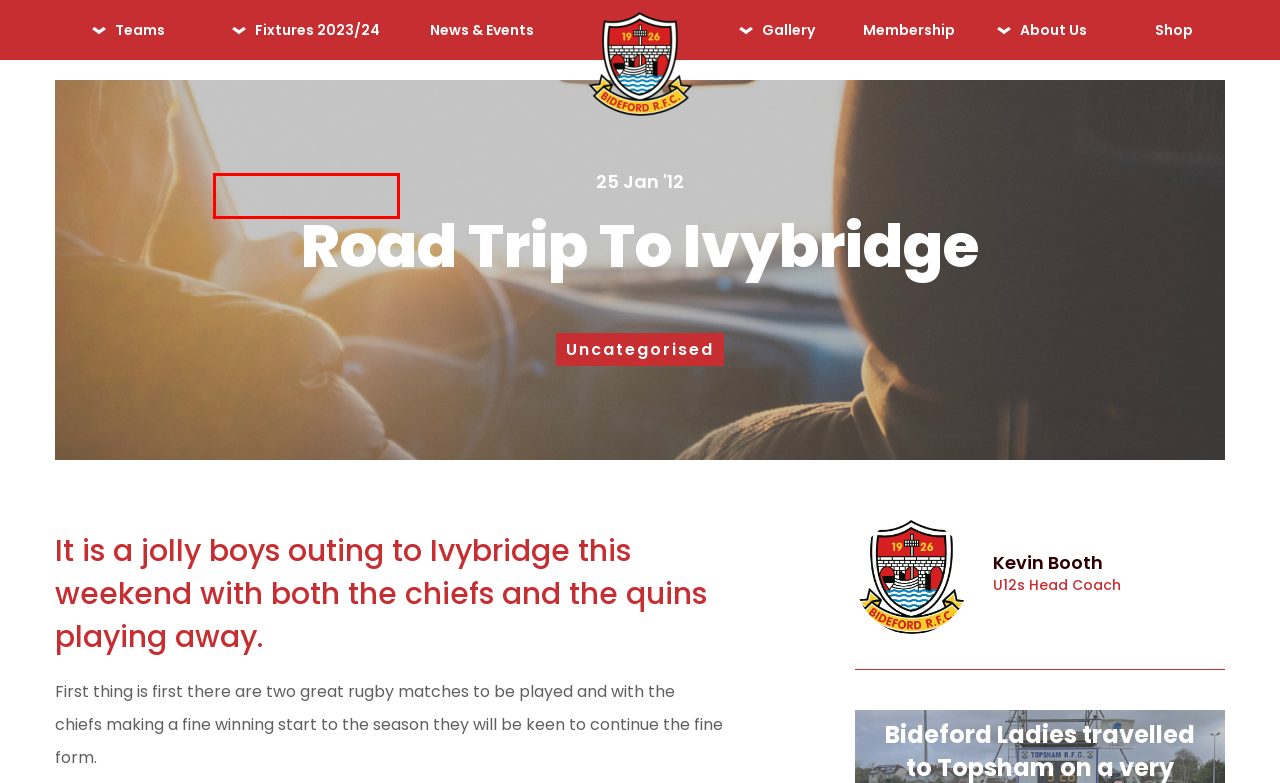You have a screenshot of a webpage with an element surrounded by a red bounding box. Choose the webpage description that best describes the new page after clicking the element inside the red bounding box. Here are the candidates:
A. Squad Profiles - Bideford Rugby Club
B. Ladies 2023-24 Fixtures - Bideford Rugby Club
C. Sponsorship Opportunities - Bideford Rugby Club
D. Juniors - Bideford Rugby Club
E. Junior Membership 2023/2024 - Bideford Rugby Club
F. Colts - 2023-24 Fixtures - Bideford Rugby Club
G. Our Officials - Bideford Rugby Club
H. Safeguarding & Player Welfare - Bideford Rugby Club

B